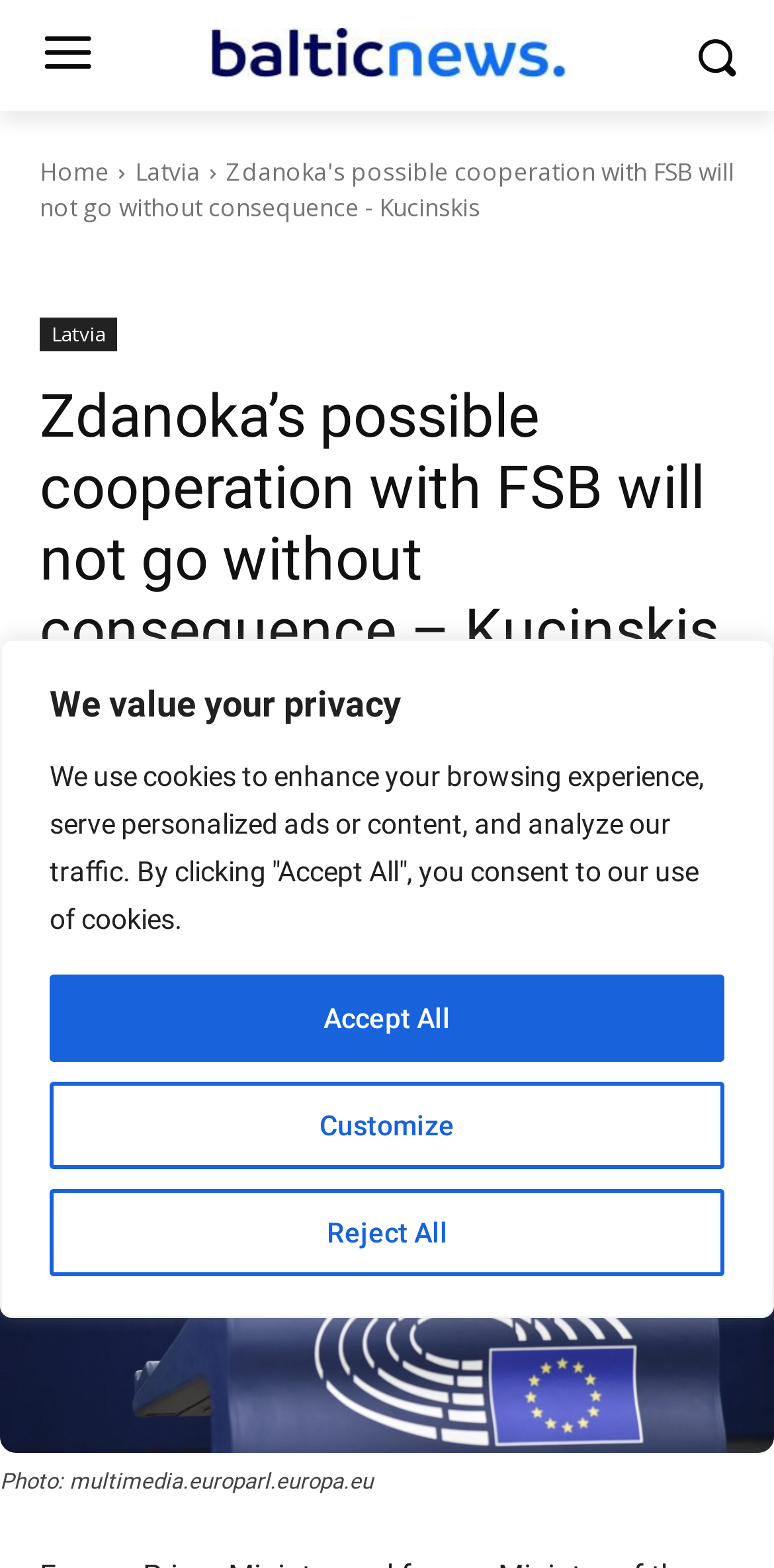Answer the following inquiry with a single word or phrase:
What is the name of the news organization?

Baltic News